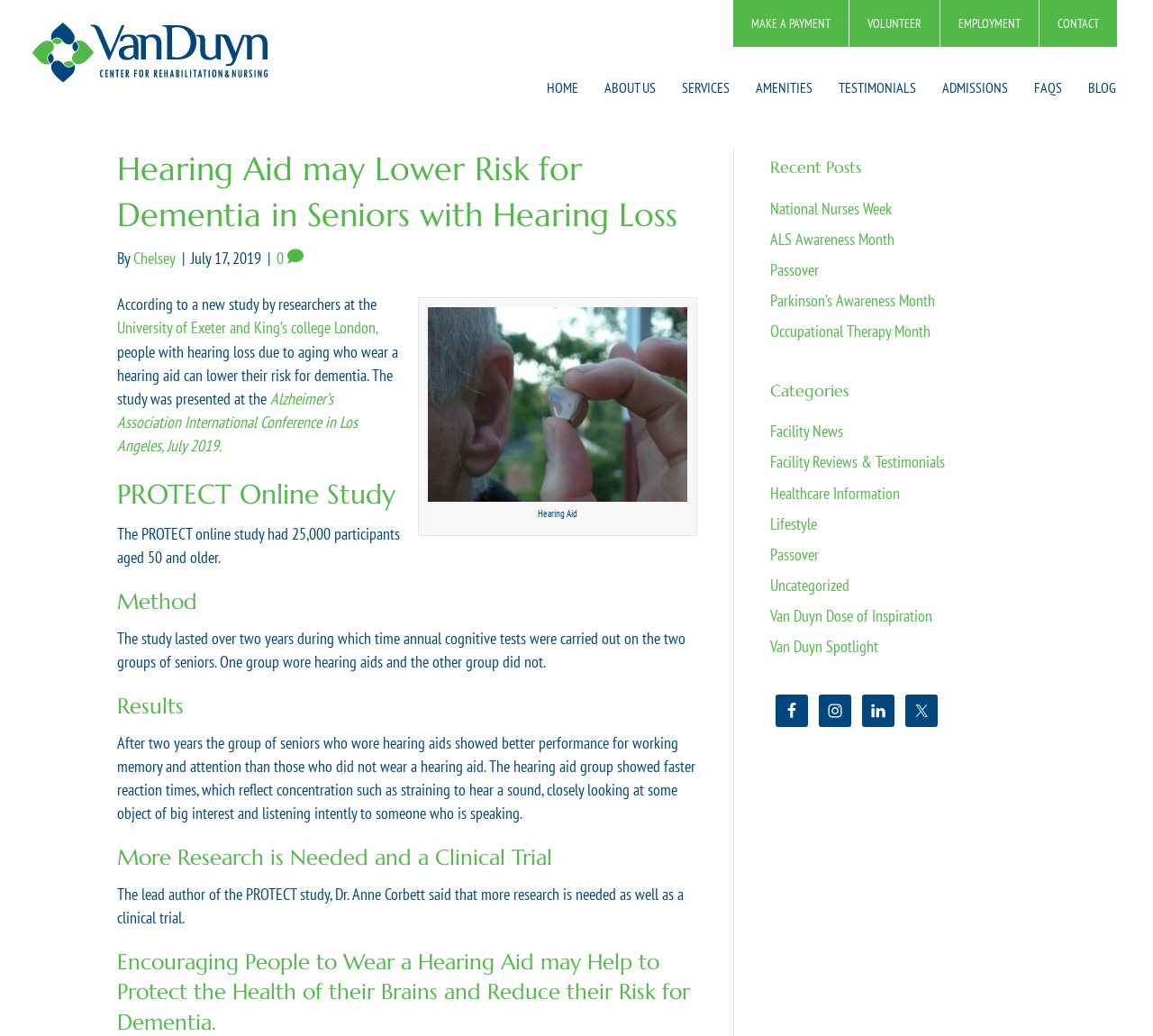Given the description "Lifestyle & Fashion", determine the bounding box of the corresponding UI element.

None